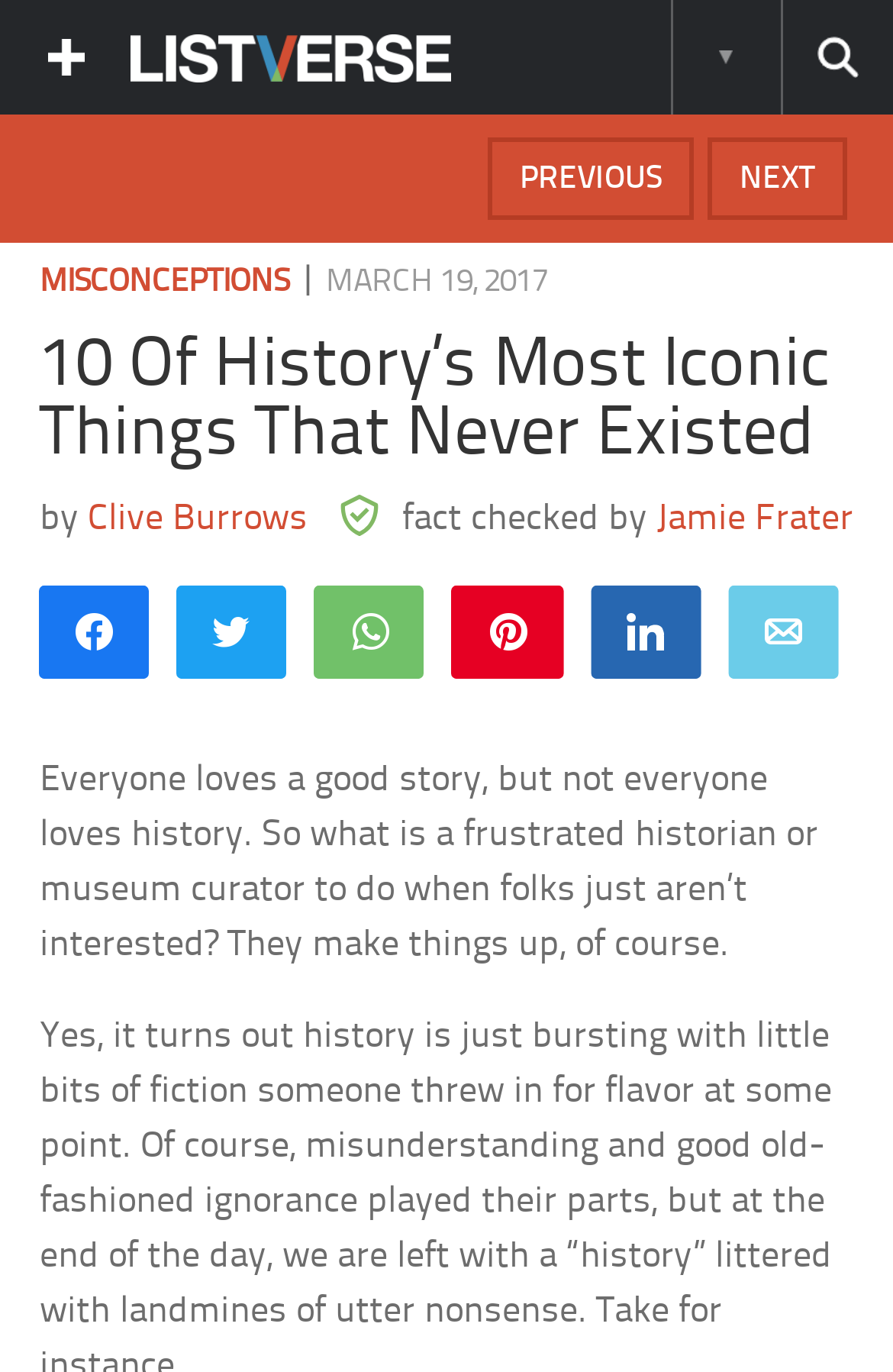What is the date of this article?
Can you provide a detailed and comprehensive answer to the question?

I found the date of the article by looking at the text following the 'time' element, which is often used to indicate the publication date. The 'time' element is located at [0.365, 0.194, 0.614, 0.219], and the date 'MARCH 19, 2017' is located at the same coordinates.